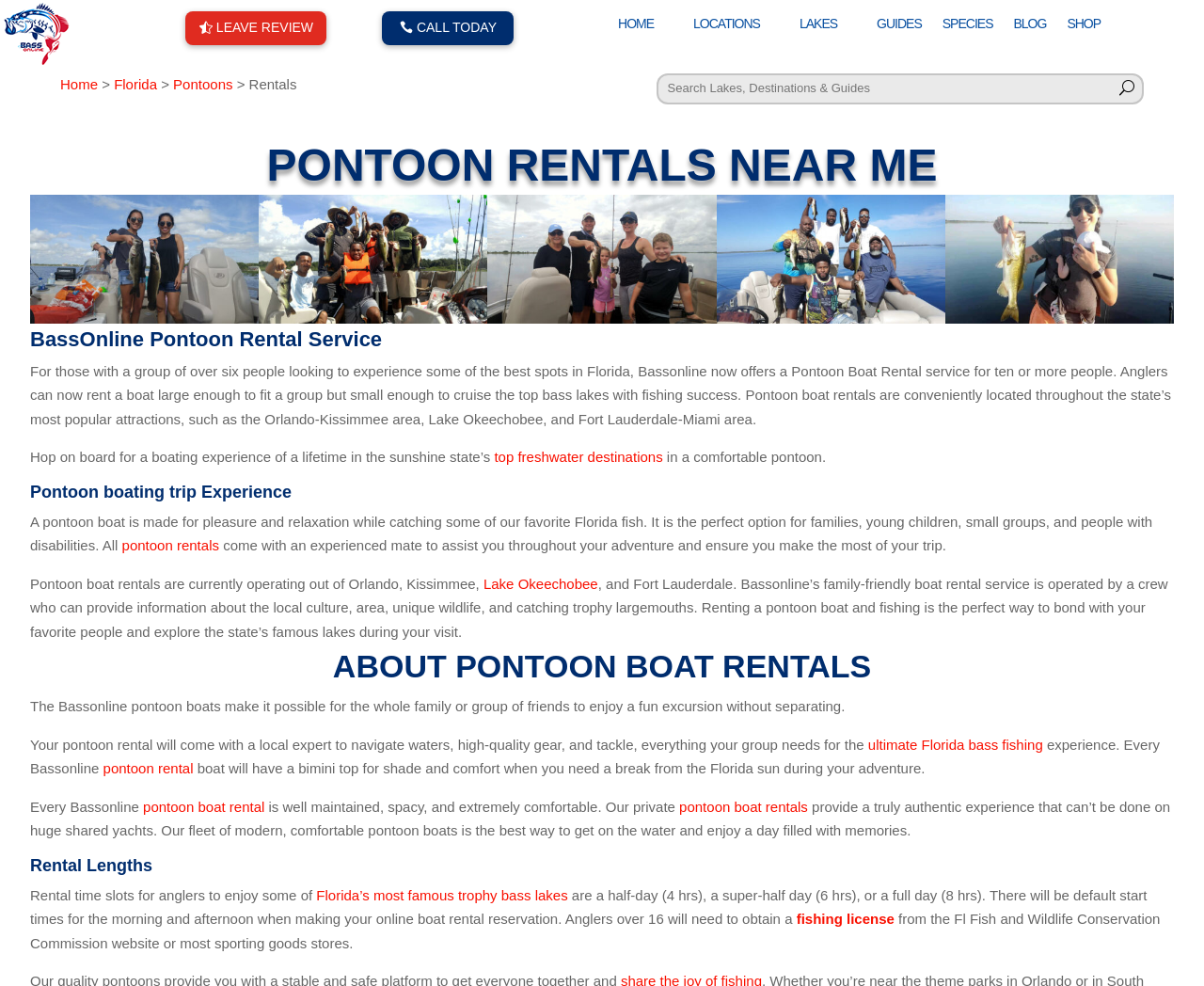Could you locate the bounding box coordinates for the section that should be clicked to accomplish this task: "Click the 'CALL TODAY' button".

[0.317, 0.011, 0.427, 0.046]